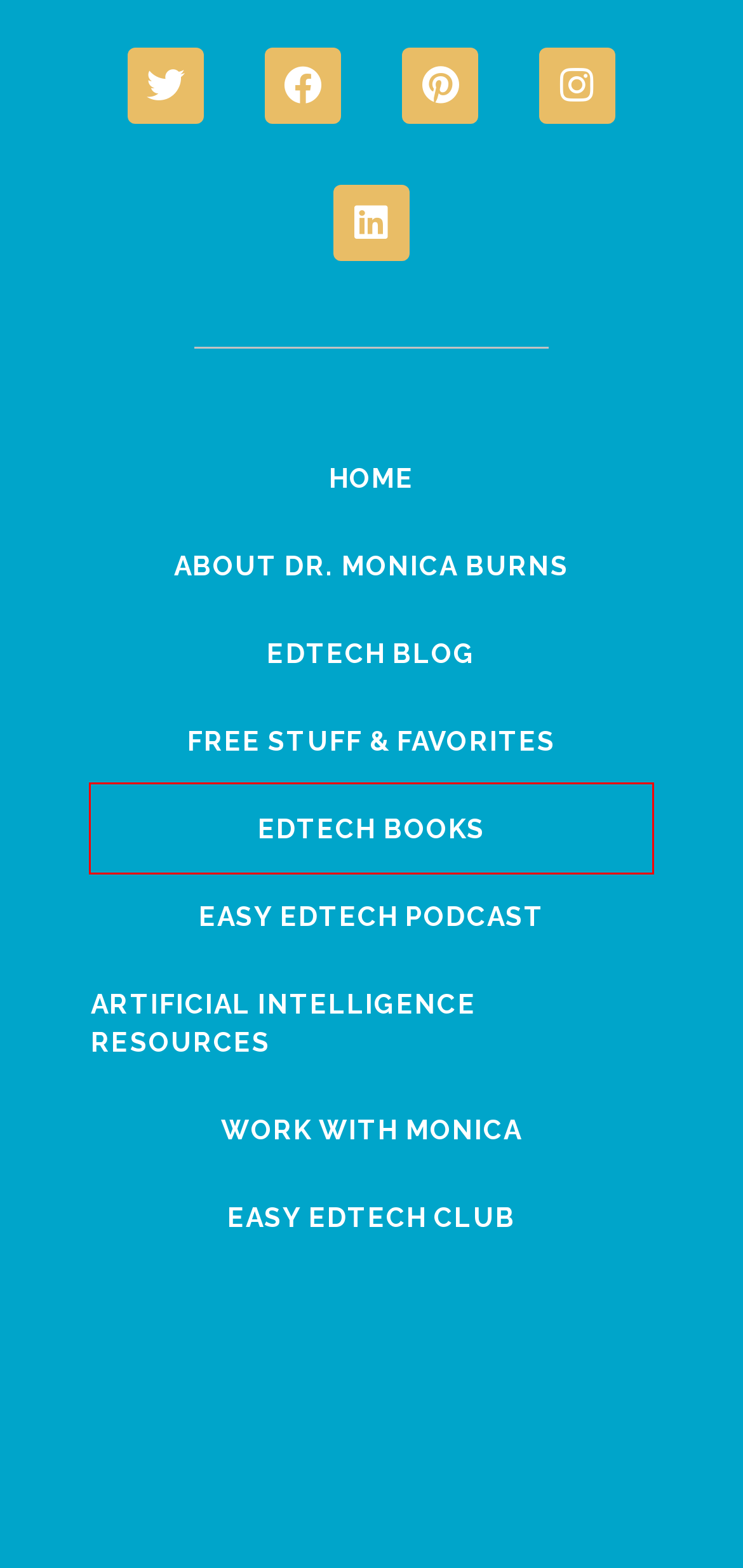Look at the screenshot of a webpage, where a red bounding box highlights an element. Select the best description that matches the new webpage after clicking the highlighted element. Here are the candidates:
A. EdTech Consultant and Expert Monica Burns - Class Tech Tips
B. Easy EdTech Podcast - Class Tech Tips
C. 5 Virtual Field Trips of Washington, D.C. - Class Tech Tips
D. Easy EdTech Club - Sales Page - Class Tech Tips
E. EdTech Books by Monica Burns - Class Tech Tips
F. Artificial Intelligence Resources - Class Tech Tips
G. Disclosures - Class Tech Tips
H. Free Stuff & EdTech Favorites - Class Tech Tips

E